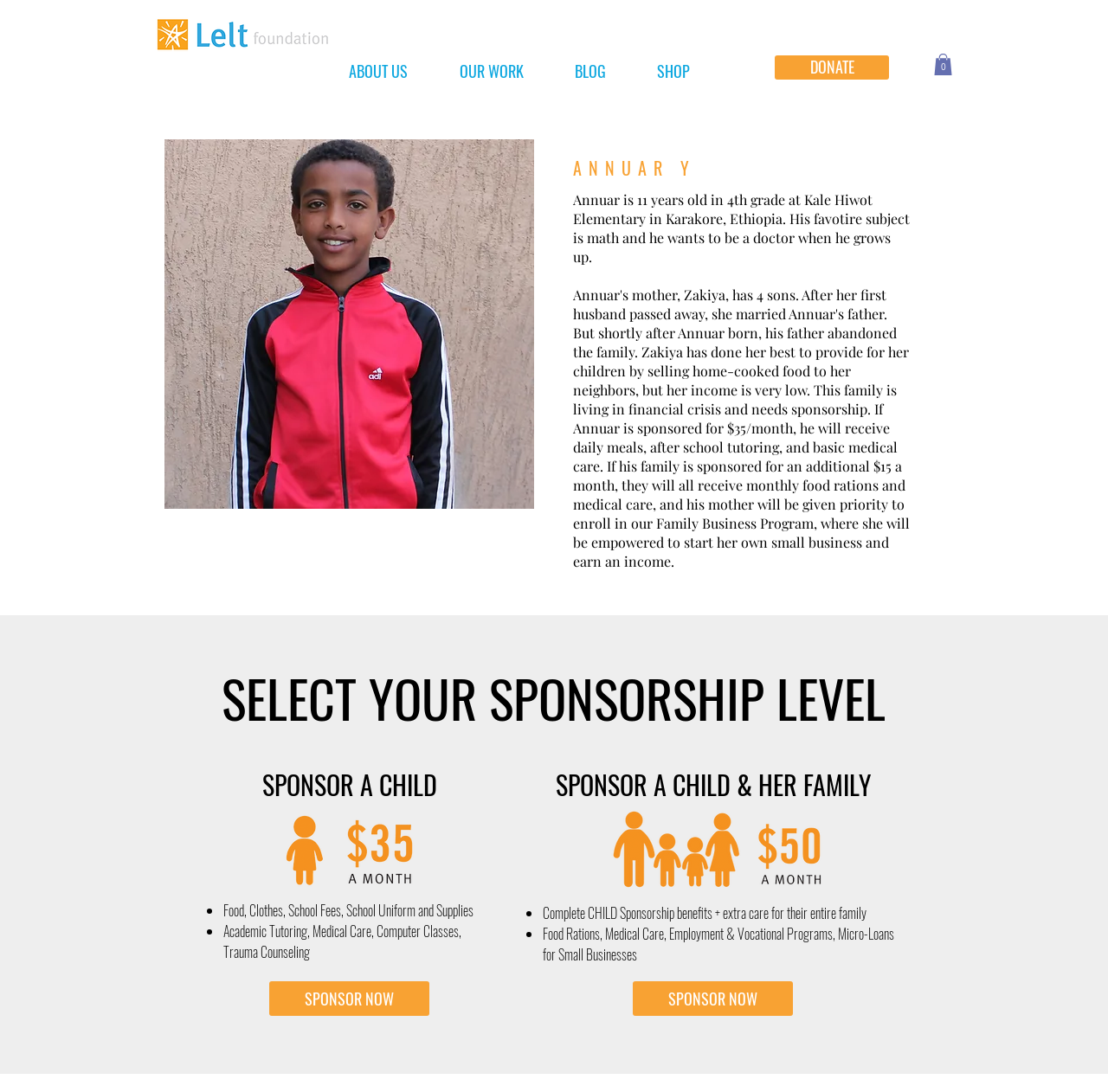What are the benefits of sponsoring a child?
Relying on the image, give a concise answer in one word or a brief phrase.

Food, Clothes, School Fees, etc.